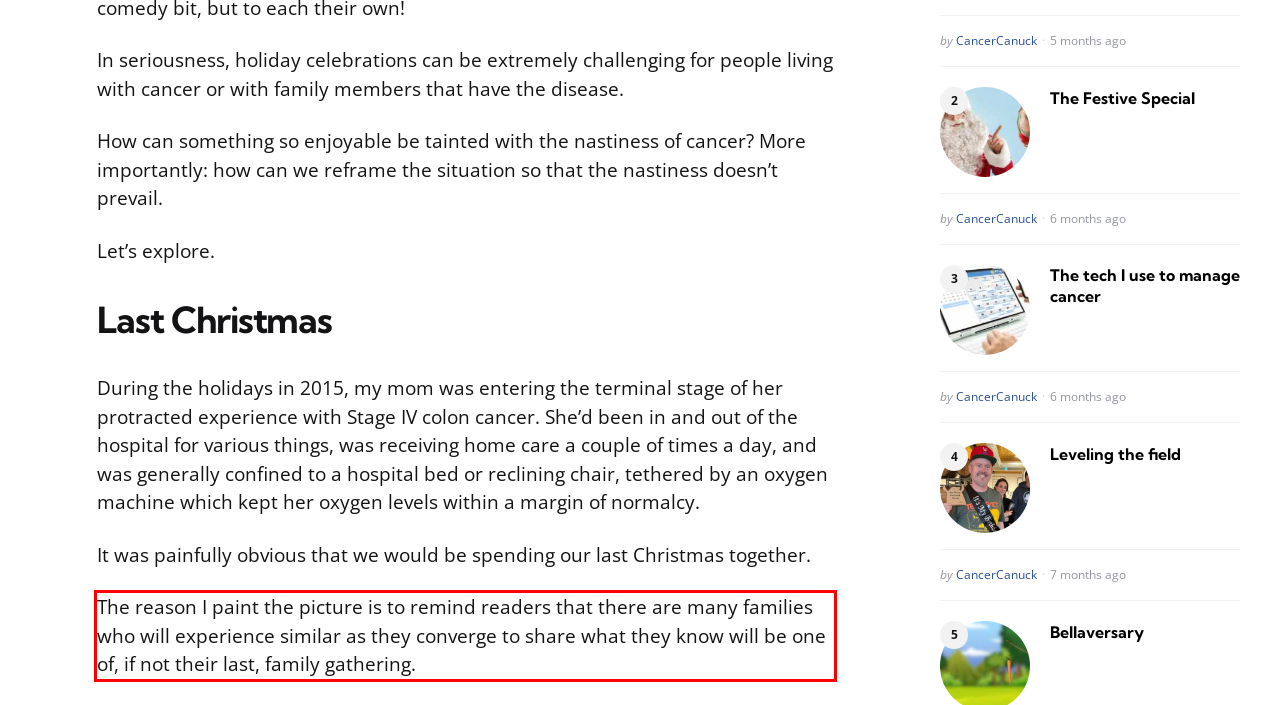Within the screenshot of the webpage, locate the red bounding box and use OCR to identify and provide the text content inside it.

The reason I paint the picture is to remind readers that there are many families who will experience similar as they converge to share what they know will be one of, if not their last, family gathering.